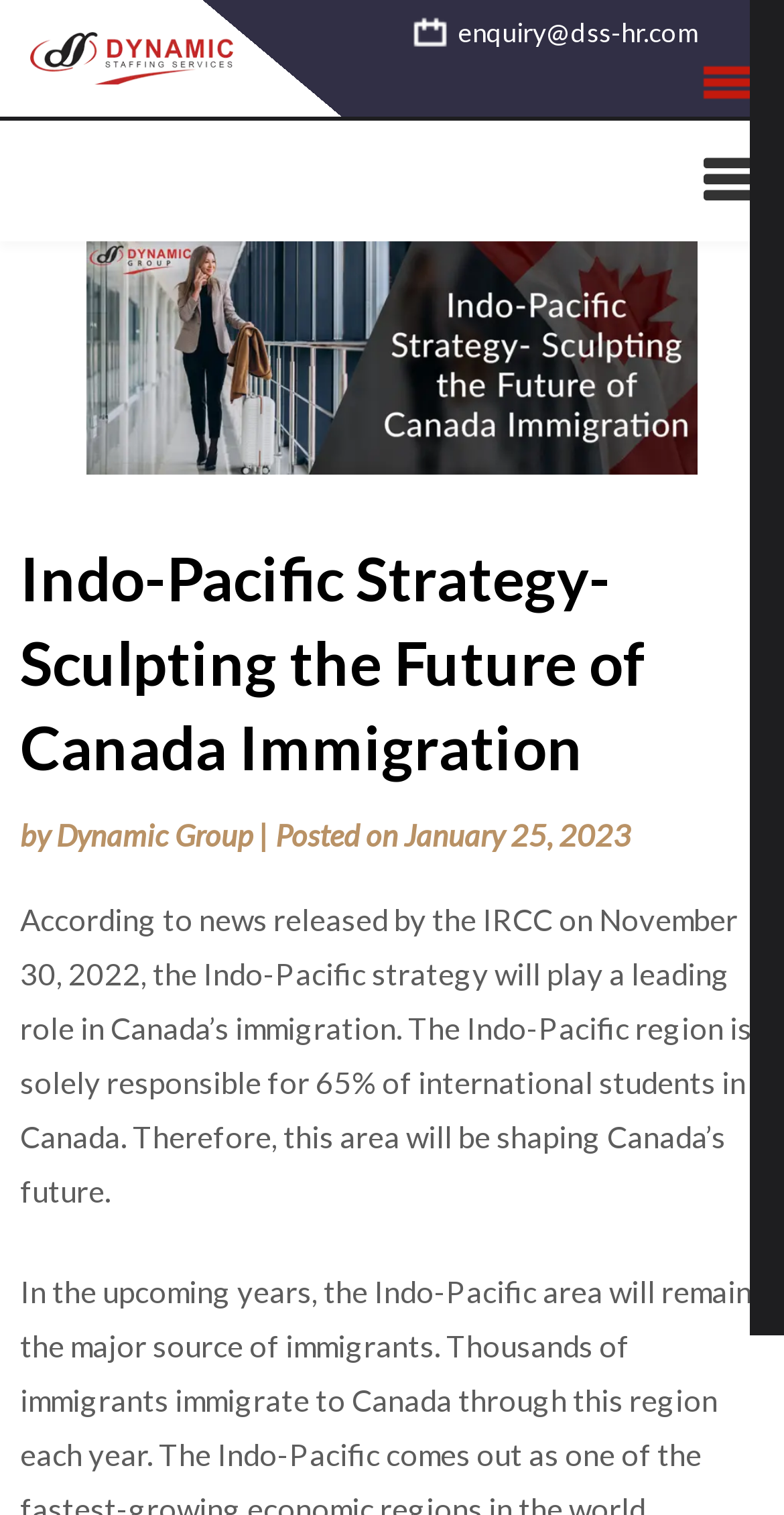What is the date of the news release?
Give a comprehensive and detailed explanation for the question.

I found the date by reading the text 'According to news released by the IRCC on November 30, 2022...' which is located in the main content area of the webpage.